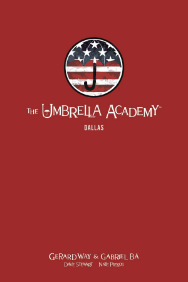Give a detailed account of the elements present in the image.

This image showcases the cover of "The Umbrella Academy: Dallas," a graphic novel created by Gerard Way and illustrated by Gabriel Bá. The striking red background features a prominent circular emblem at the top, incorporating an American flag motif with a stylized 'J' in the center. The title "The Umbrella Academy" is displayed boldly above the emblem, while "DALLAS" is elegantly placed just below. At the bottom, the names of the creators, Gerard Way and Gabriel Bá, are noted, along with the identities of other contributors, hinting at the collaborative nature of this graphic novel series. The art style hints at a blend of vibrant storytelling and emotional depth that defines this acclaimed series, which explores the complexities of dysfunctional superheroes.